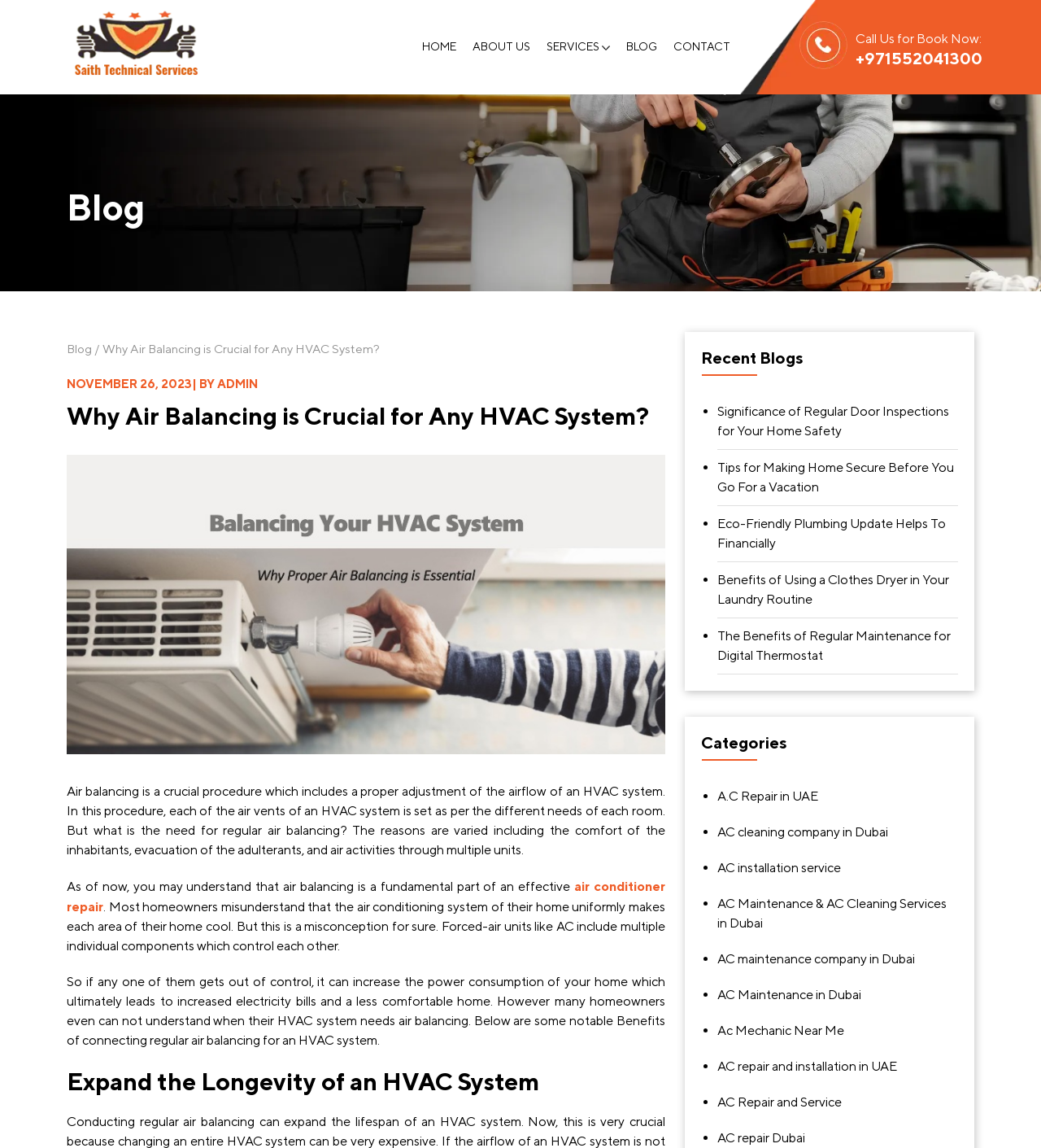What is the phone number to book an AC maintenance service?
Answer briefly with a single word or phrase based on the image.

+971552041300